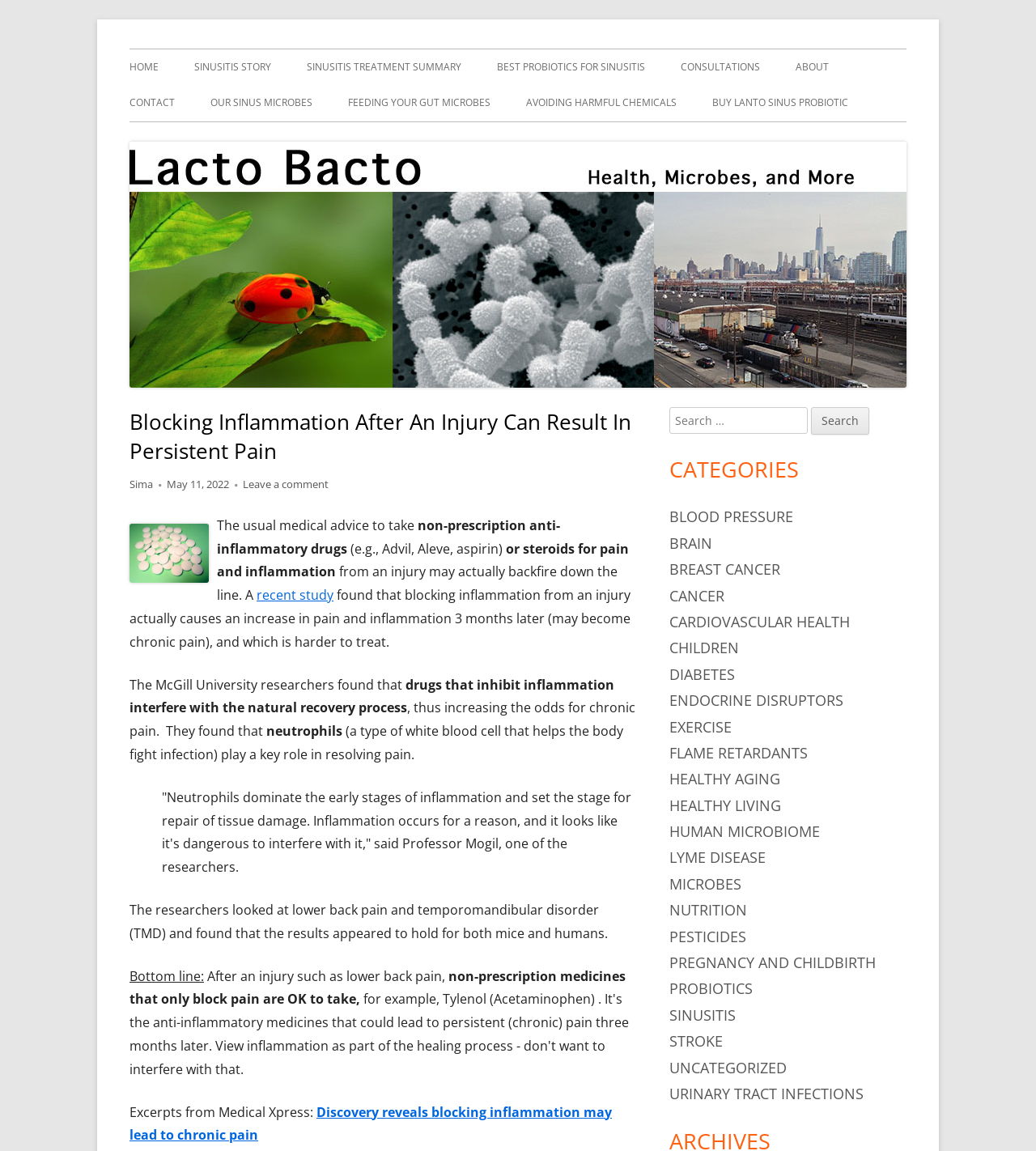Answer the following query concisely with a single word or phrase:
What is the topic of the current article?

Inflammation and pain